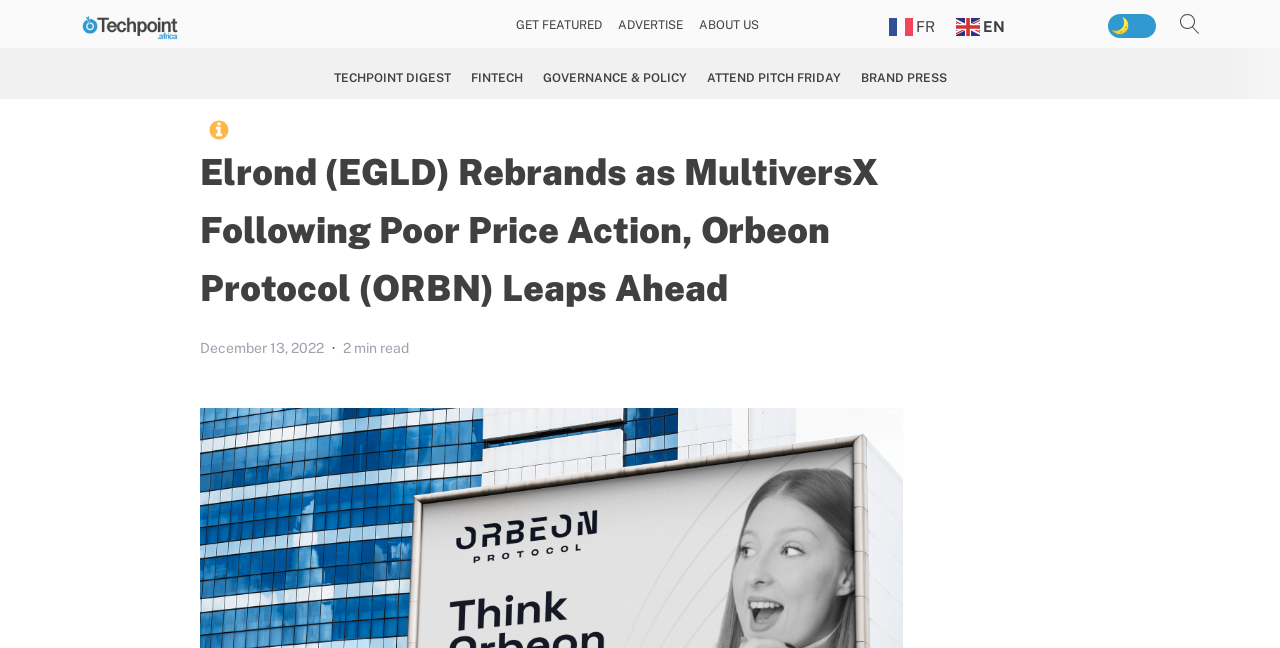Find the bounding box of the element with the following description: "Fintech". The coordinates must be four float numbers between 0 and 1, formatted as [left, top, right, bottom].

[0.36, 0.105, 0.416, 0.138]